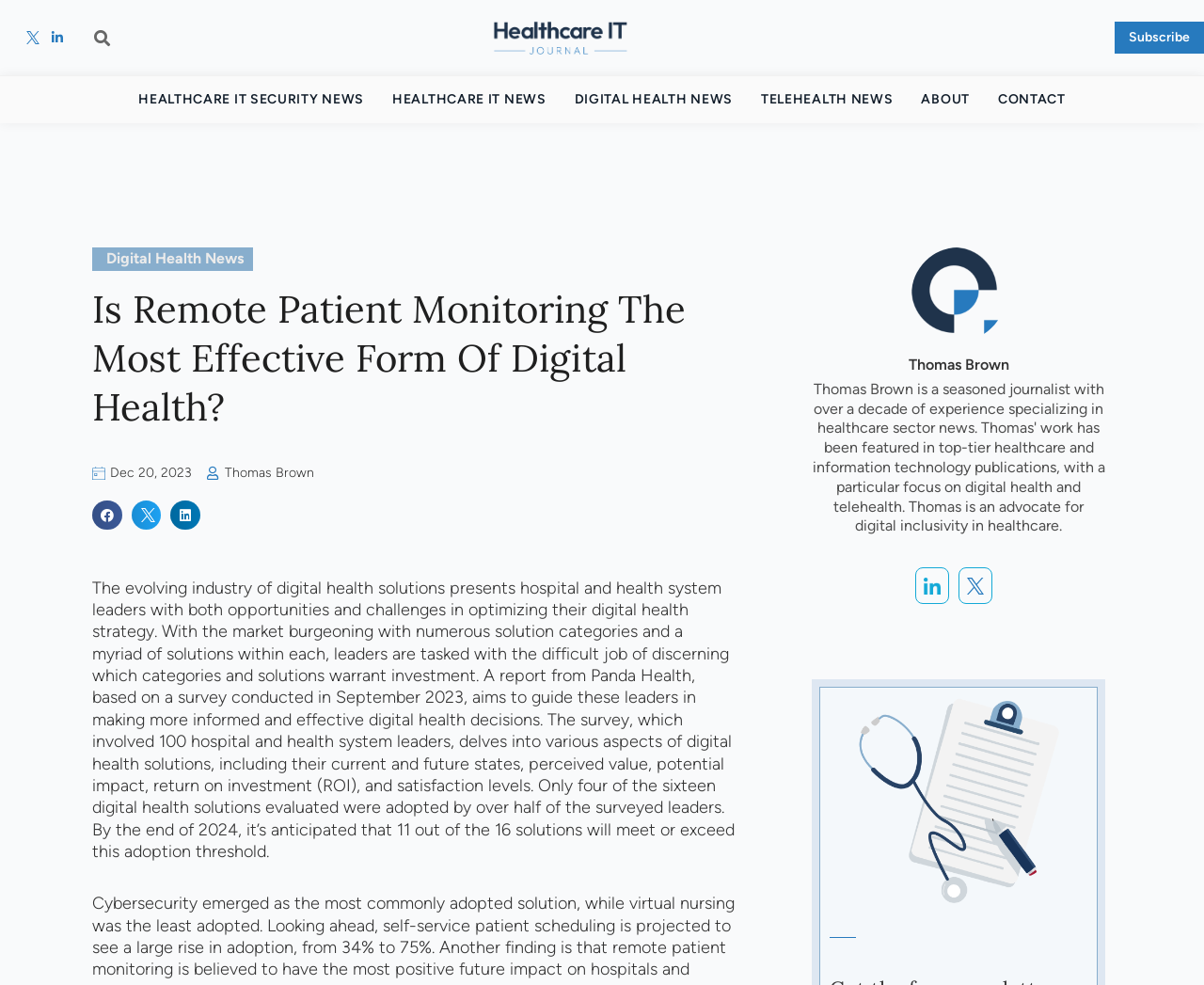Given the description "Healthcare IT News", determine the bounding box of the corresponding UI element.

[0.318, 0.08, 0.461, 0.122]